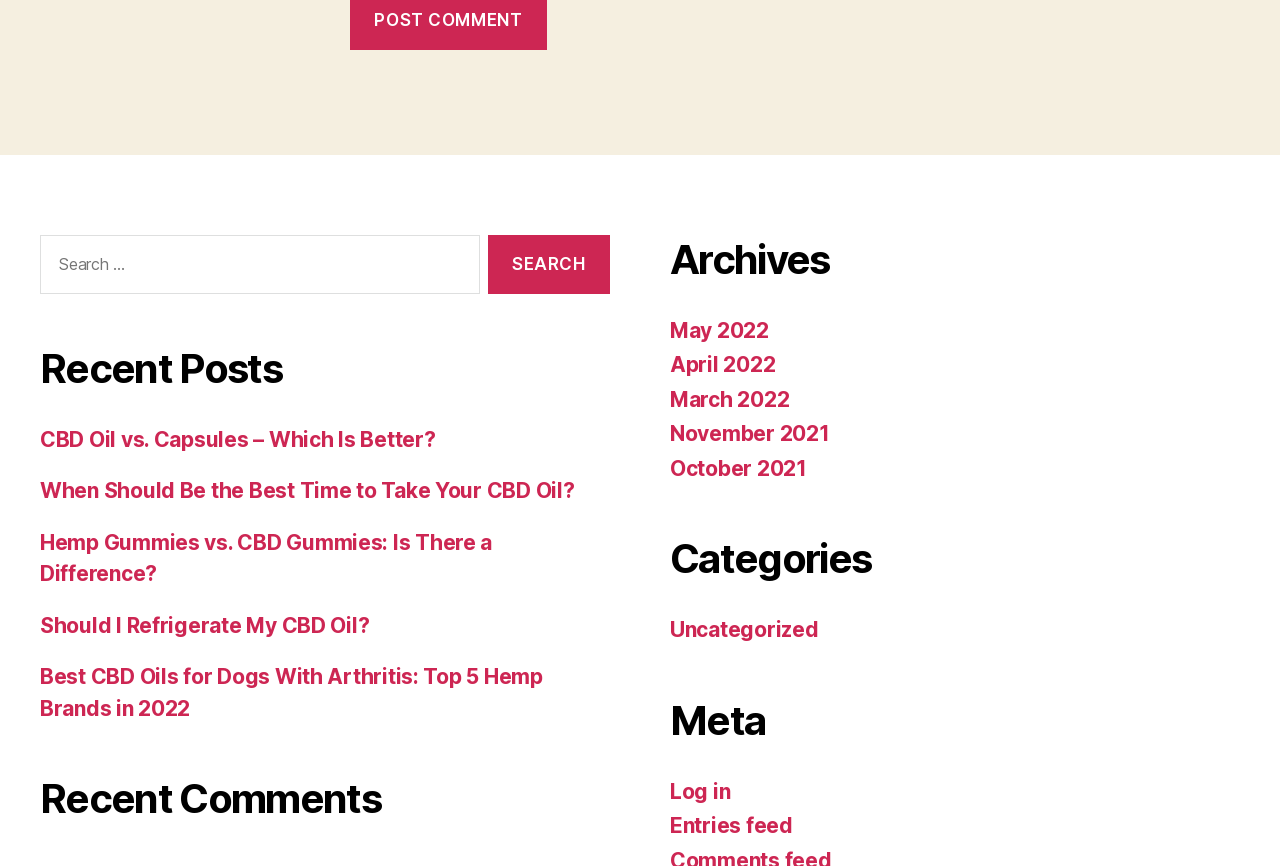What is the title of the first recent post?
Please craft a detailed and exhaustive response to the question.

I looked at the first link under the 'Recent Posts' heading, and the title of the post is 'CBD Oil vs. Capsules – Which Is Better?'.